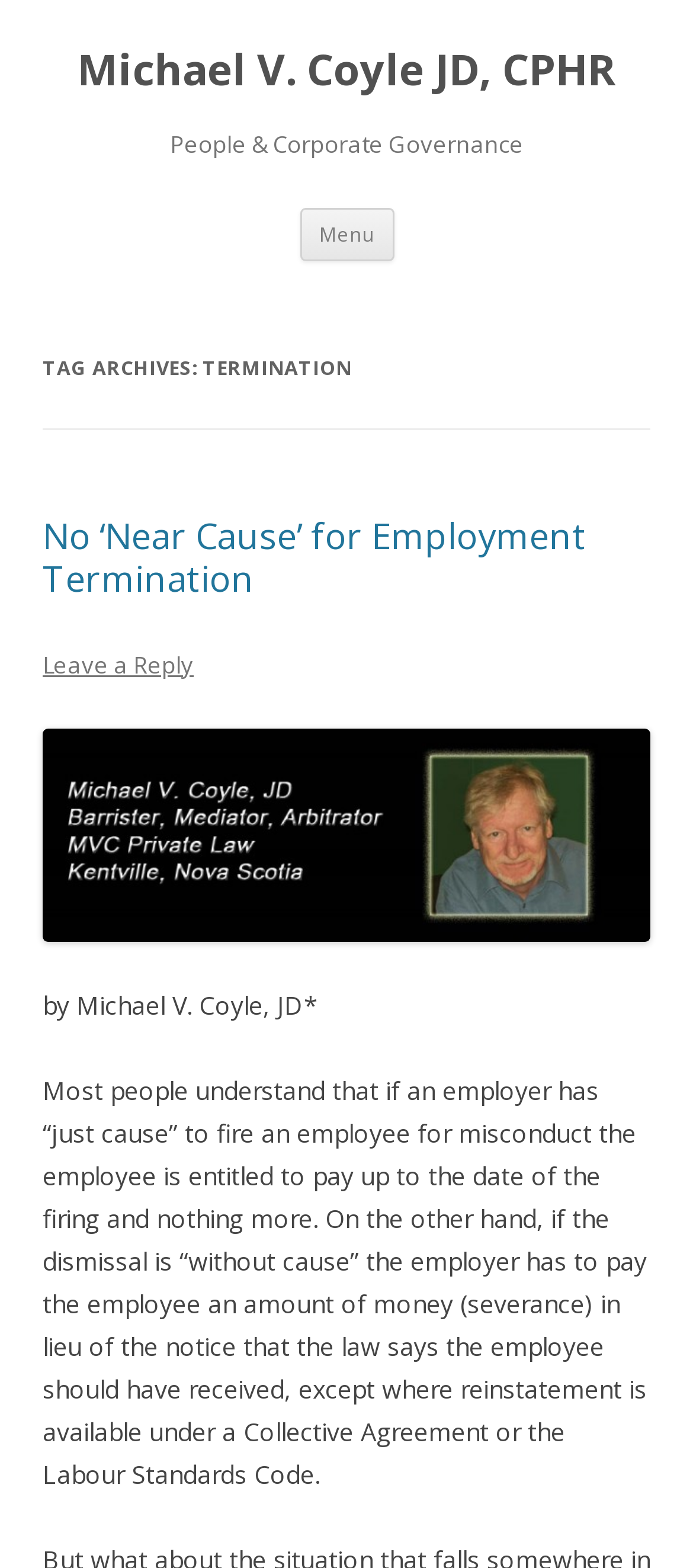Determine the main headline of the webpage and provide its text.

Michael V. Coyle JD, CPHR